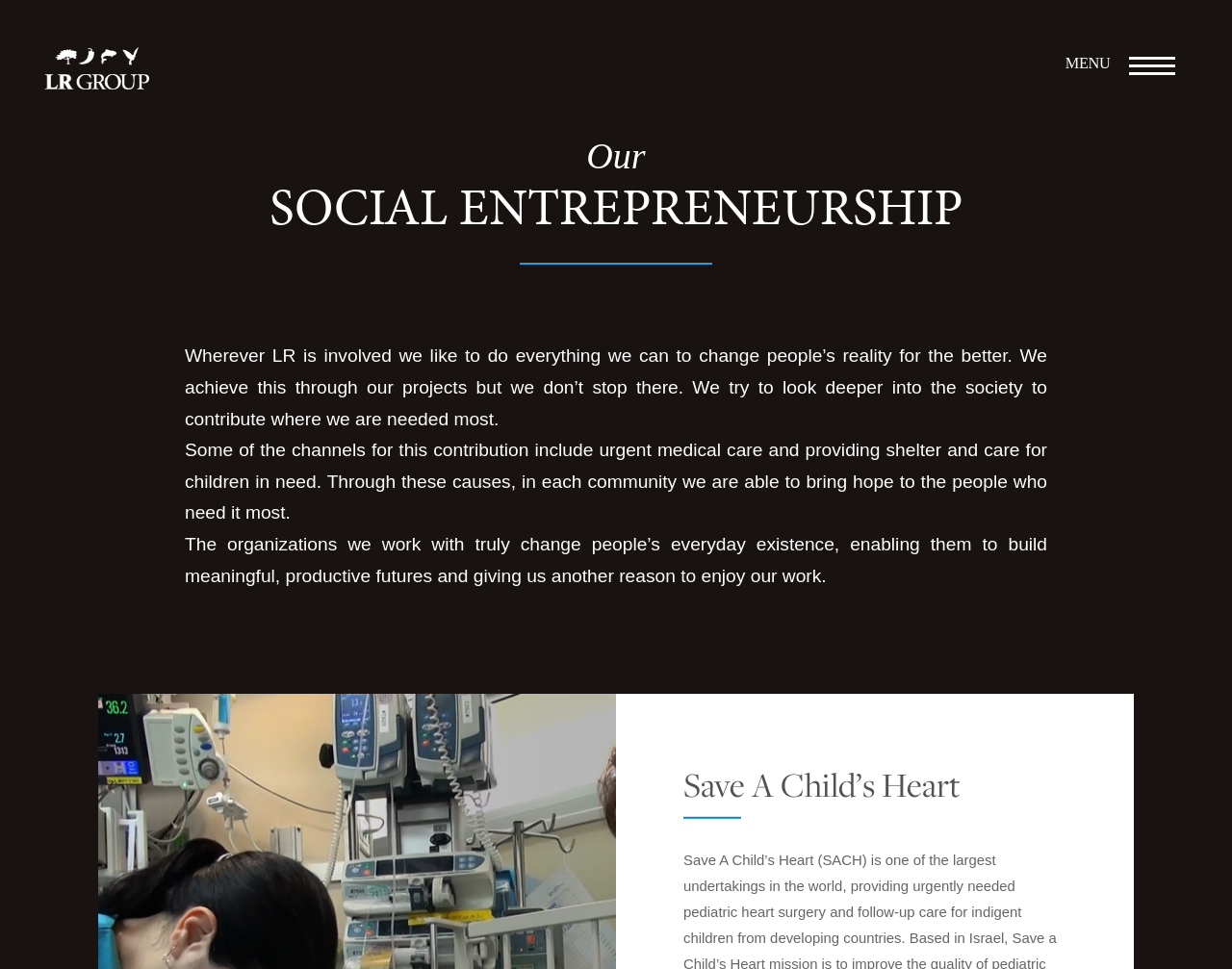Using the details from the image, please elaborate on the following question: What is the name of the organization LR Group works with?

The webpage mentions that LR Group works with organizations that change people's everyday existence, and one of these organizations is 'Save A Child’s Heart', which is mentioned in a heading element.